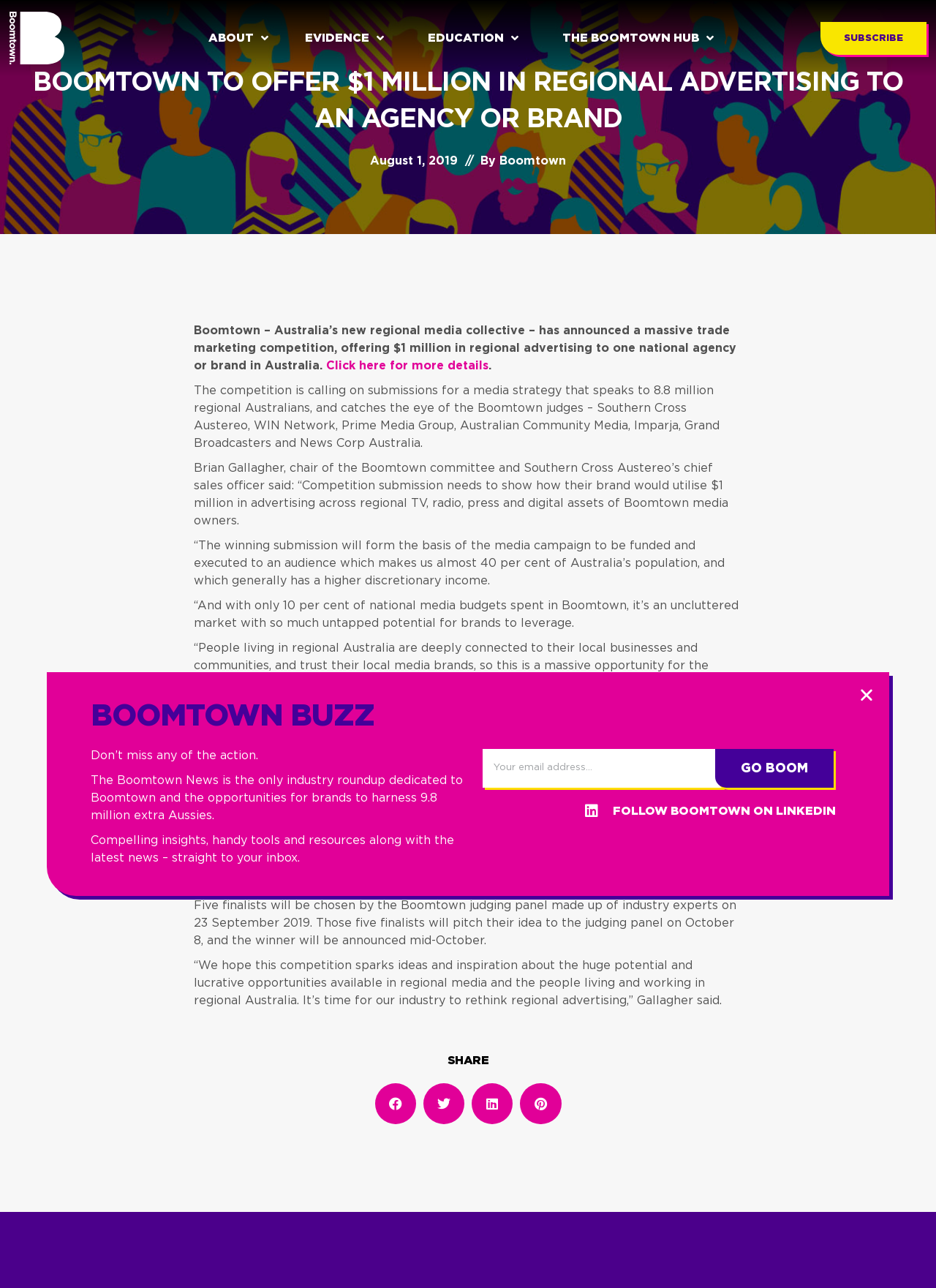Find the main header of the webpage and produce its text content.

BOOMTOWN TO OFFER $1 MILLION IN REGIONAL ADVERTISING TO AN AGENCY OR BRAND